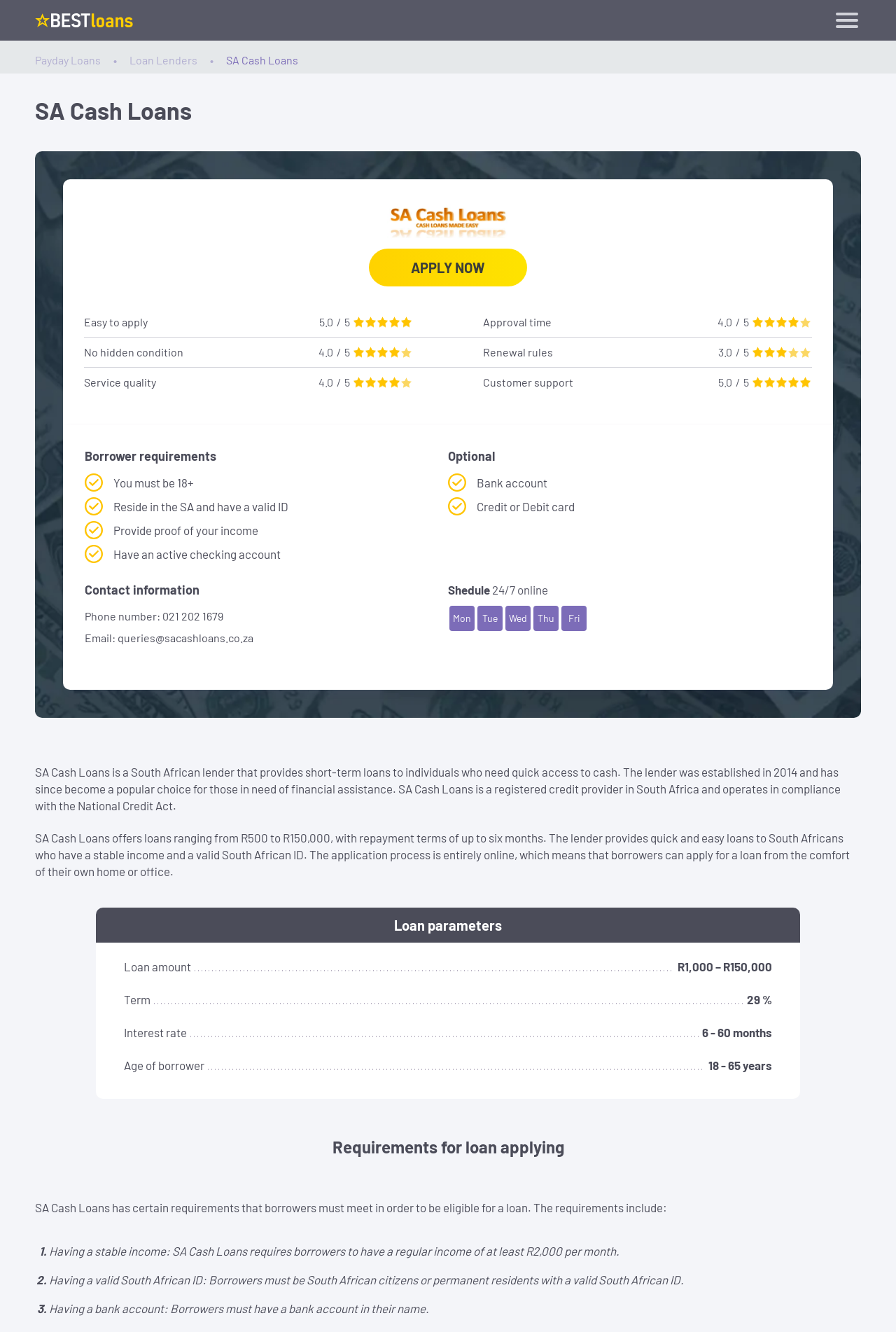Determine the bounding box coordinates of the clickable area required to perform the following instruction: "Click the 'Loan application online in SA Cash Loans' link". The coordinates should be represented as four float numbers between 0 and 1: [left, top, right, bottom].

[0.016, 0.438, 0.024, 0.9]